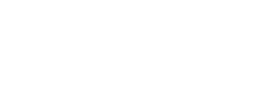Use a single word or phrase to answer the question:
What is the likely purpose of the image?

Visual cue for Islamic heritage